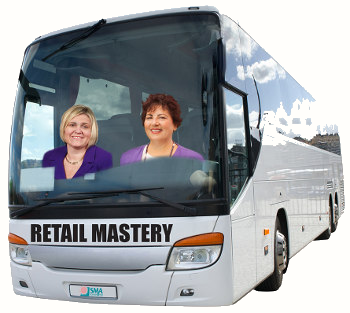What is the atmosphere reflected by the background?
Please respond to the question with a detailed and well-explained answer.

The background of the image suggests an outdoor setting with a clear sky, which typically evokes feelings of calmness and serenity, reflecting an inviting and optimistic atmosphere that complements the theme of retail mastery.